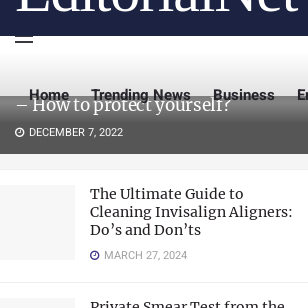Answer the question with a single word or phrase: 
How many article links are mentioned in the caption?

2